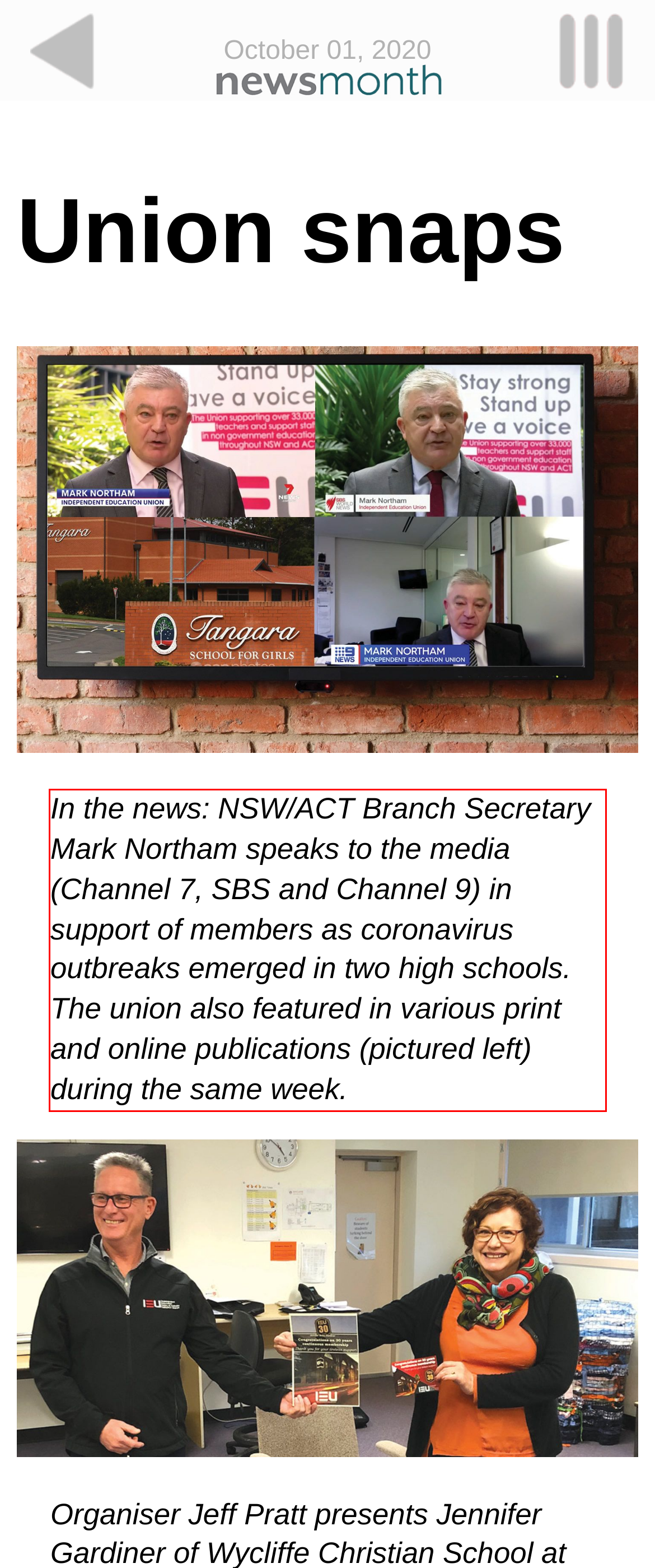Identify the red bounding box in the webpage screenshot and perform OCR to generate the text content enclosed.

In the news: NSW/ACT Branch Secretary Mark Northam speaks to the media (Channel 7, SBS and Channel 9) in support of members as coronavirus outbreaks emerged in two high schools. The union also featured in various print and online publications (pictured left) during the same week.